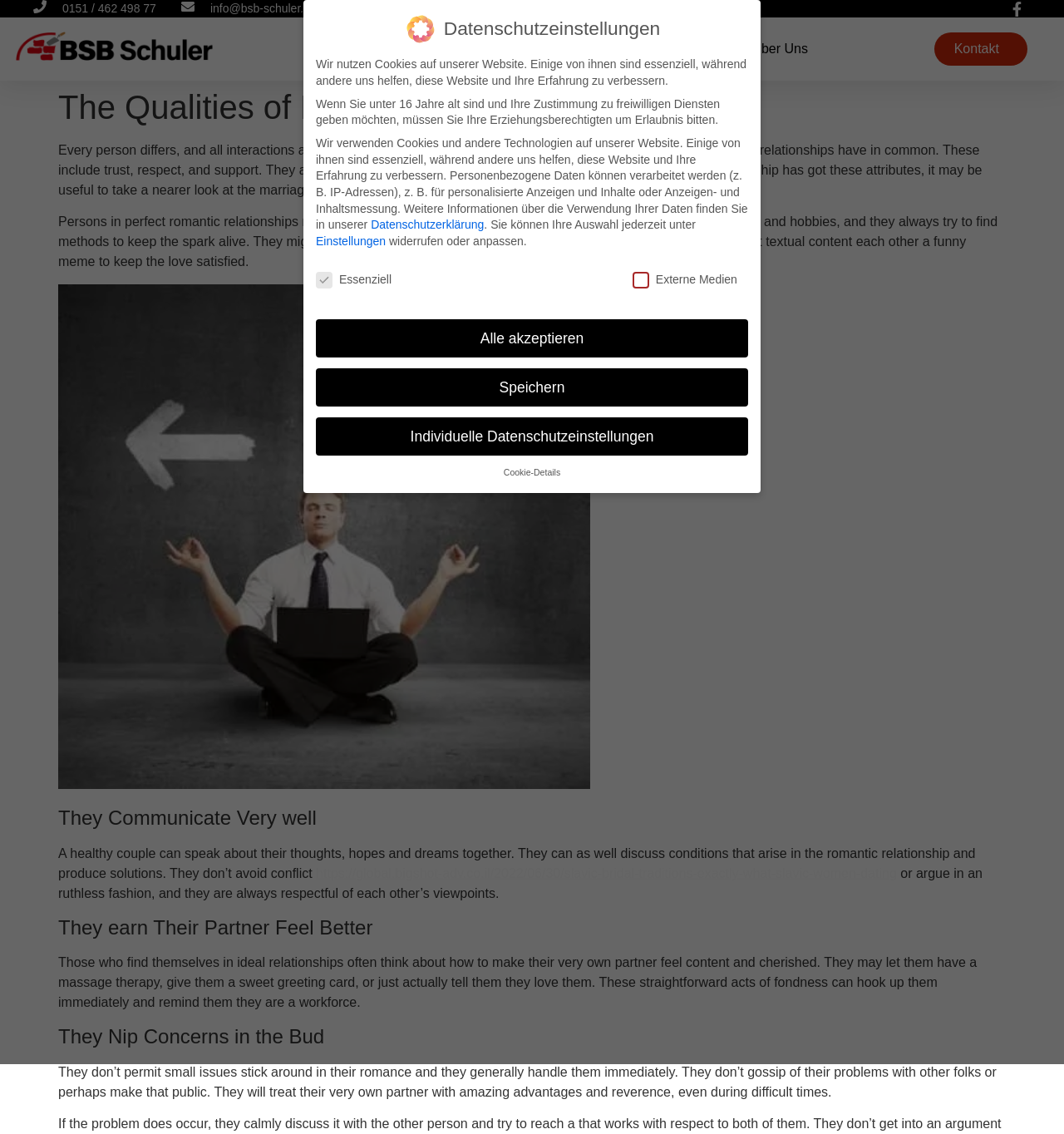Please identify the bounding box coordinates of the element's region that needs to be clicked to fulfill the following instruction: "Click the 'Bauen' link". The bounding box coordinates should consist of four float numbers between 0 and 1, i.e., [left, top, right, bottom].

[0.459, 0.026, 0.496, 0.06]